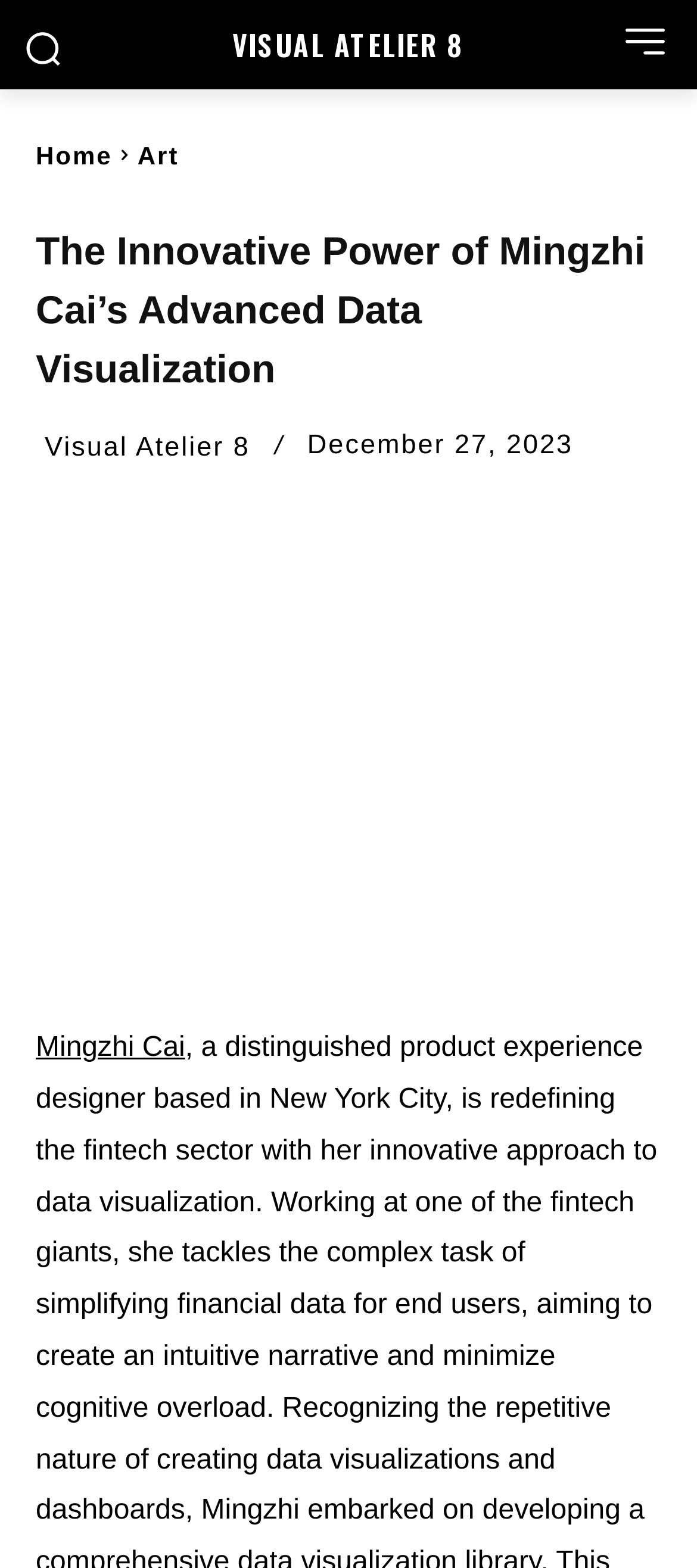What is the name of the person featured in this article? From the image, respond with a single word or brief phrase.

Mingzhi Cai